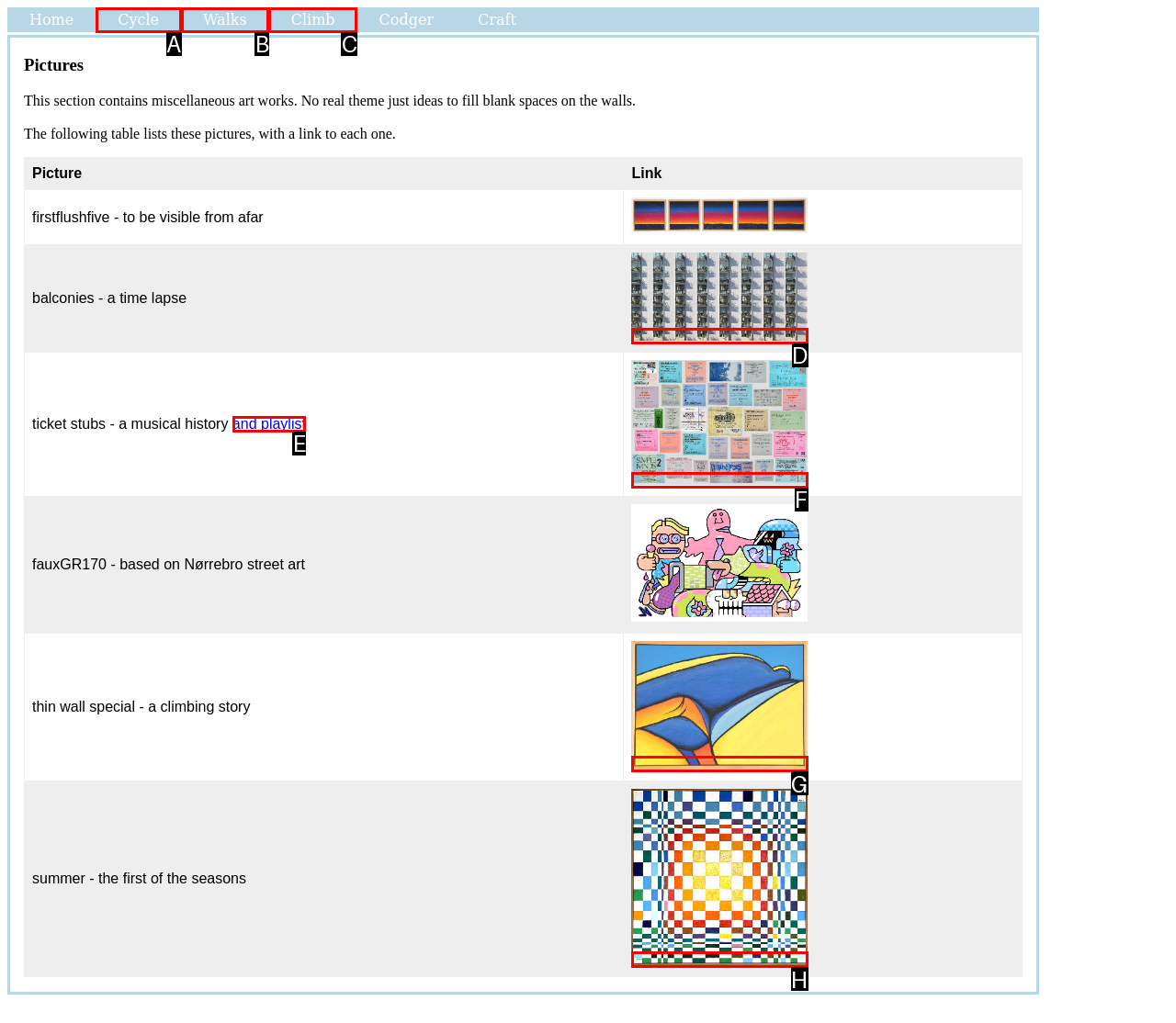Choose the correct UI element to click for this task: Read the description of 'ticket stubs' Answer using the letter from the given choices.

E